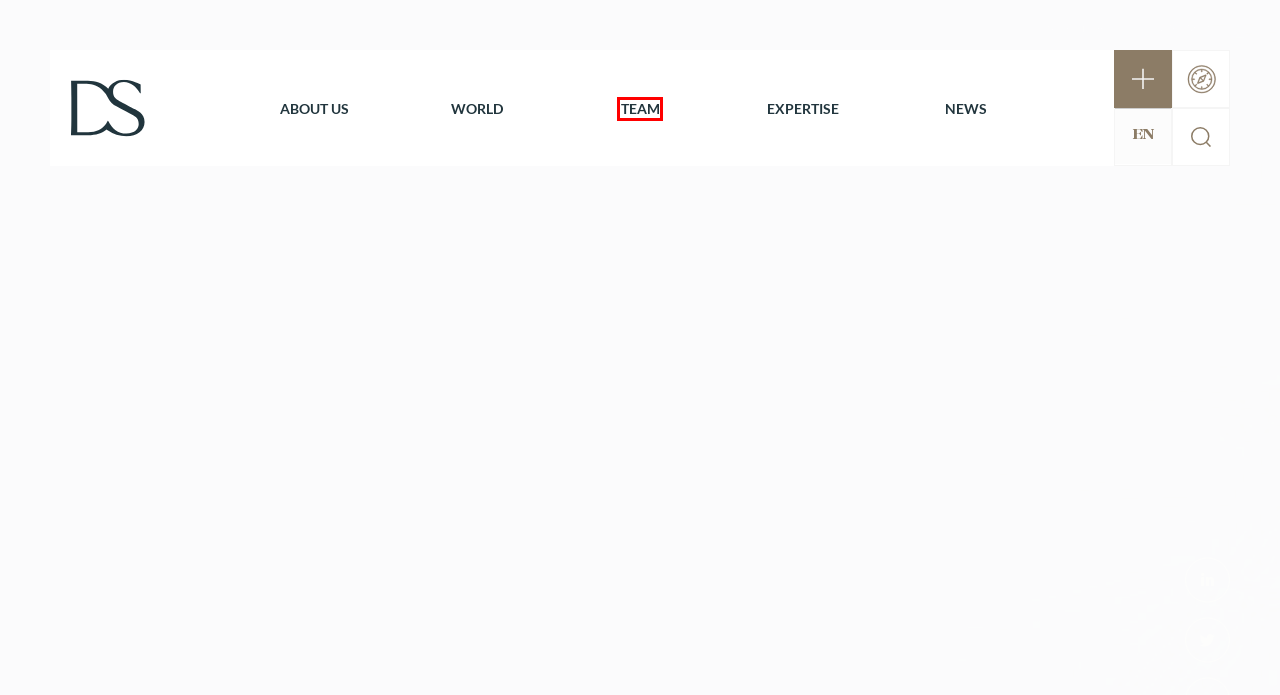You have been given a screenshot of a webpage with a red bounding box around a UI element. Select the most appropriate webpage description for the new webpage that appears after clicking the element within the red bounding box. The choices are:
A. Team - DS-Avocats
B. DS Avocats | Cabinet d'avocats international en droit des affaires
C. Global Practice - International Law Firm | DS Avocats
D. We law you - DS-Avocats
E. Latest - DS-Avocats
F. Privacy policy - DS-Avocats
G. Fraud alert and things to look out for - DS-Avocats
H. DS Avocats | International Law Firm

A